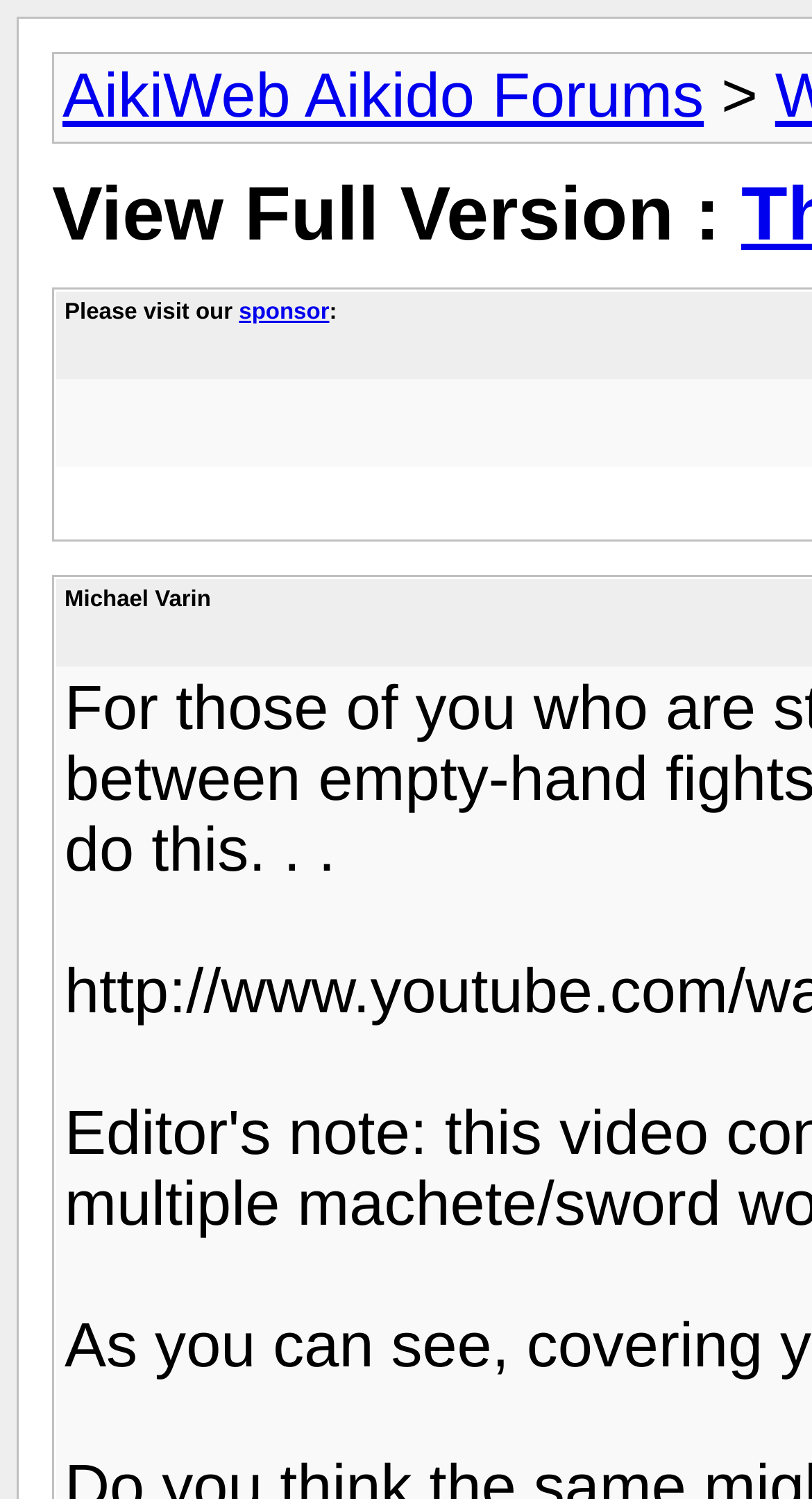Convey a detailed summary of the webpage, mentioning all key elements.

The webpage is titled "The power of weapons [Archive] - AikiWeb Aikido Forums" and appears to be a forum discussion page. At the top left, there is a link to "AikiWeb Aikido Forums" followed by a greater-than symbol. Below this, there is a text "View Full Version :" which is centered at the top of the page. 

On the left side of the page, there is a text "Please visit our" followed by a link to "sponsor" and a colon. This section is positioned slightly below the "View Full Version" text. 

Further down on the left side, there is a text "Michael Varin", which is likely the author or poster of the discussion.